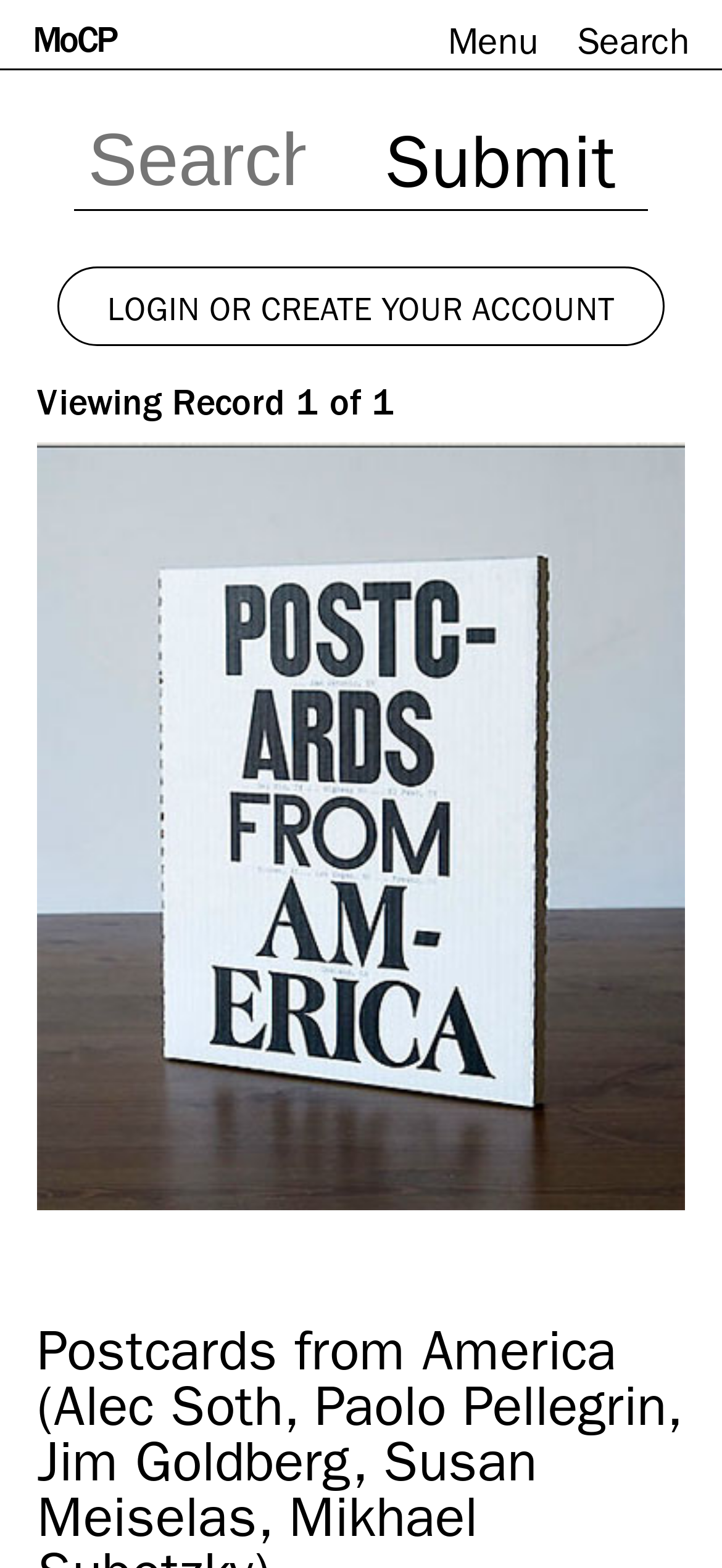How many navigation links are at the top of the page?
Answer the question with as much detail as you can, using the image as a reference.

At the top of the webpage, there are three navigation links: 'Skip to content', 'Museum of Contemporary Photography homepage', and 'Menu' button. These links are likely to provide access to different sections of the website.